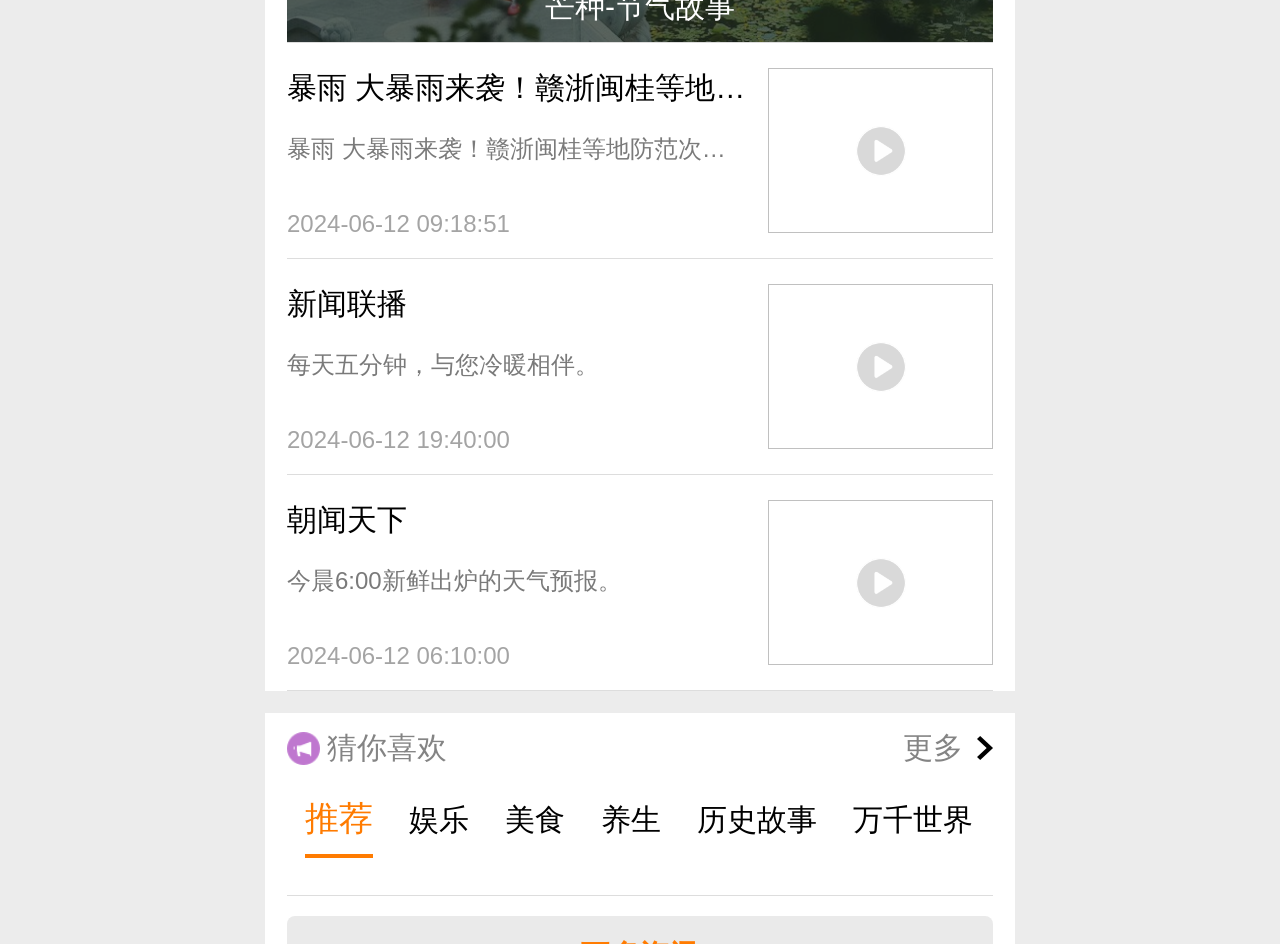Bounding box coordinates are specified in the format (top-left x, top-left y, bottom-right x, bottom-right y). All values are floating point numbers bounded between 0 and 1. Please provide the bounding box coordinate of the region this sentence describes: 暴雨 大暴雨来袭！赣浙闽桂等地防范次生灾害！暴雨 大暴雨来袭！赣浙闽桂等地防范次生灾害！2024-06-12 09:18:51

[0.224, 0.046, 0.776, 0.274]